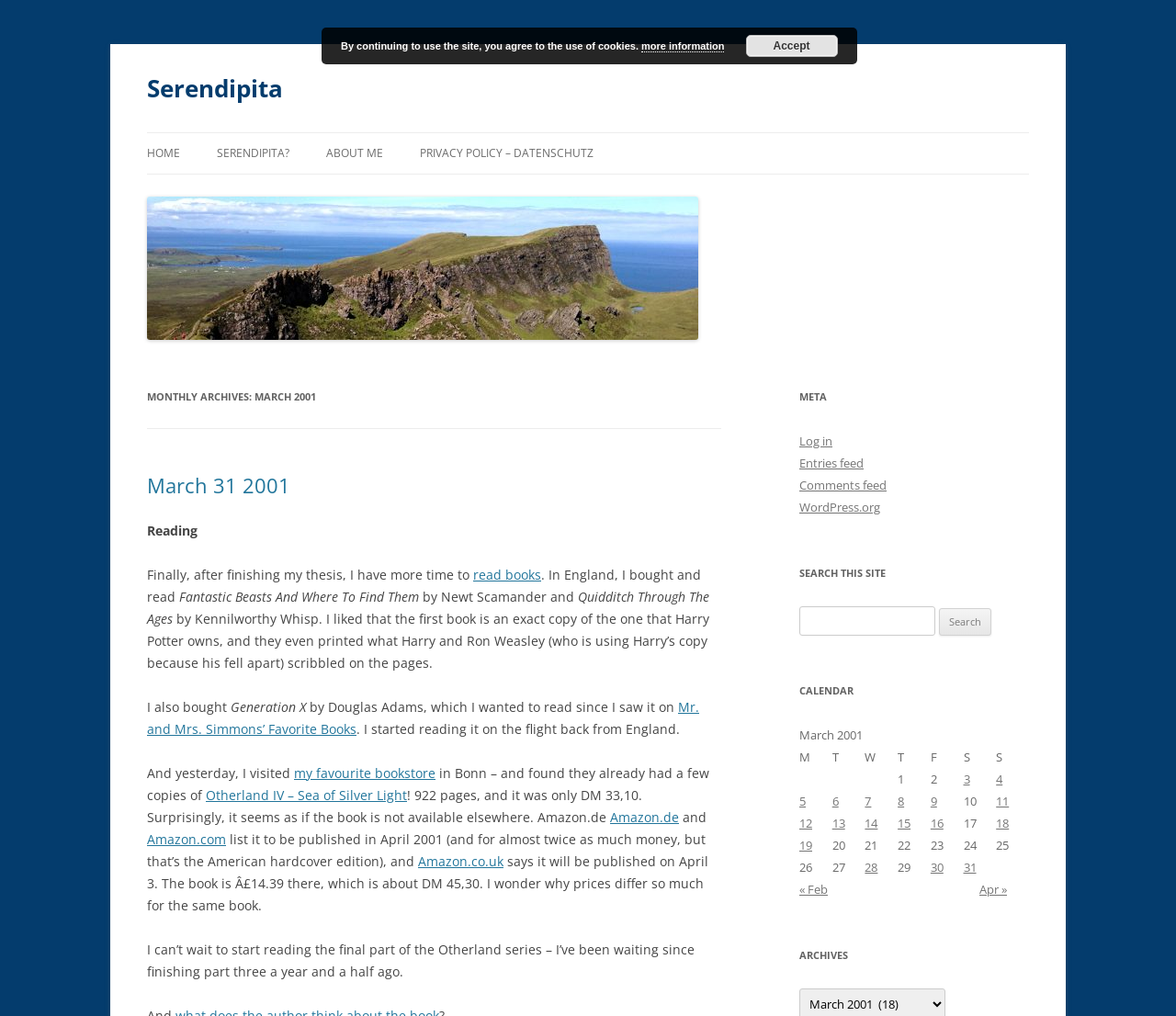Find the bounding box of the element with the following description: "March 31 2001". The coordinates must be four float numbers between 0 and 1, formatted as [left, top, right, bottom].

[0.125, 0.464, 0.247, 0.491]